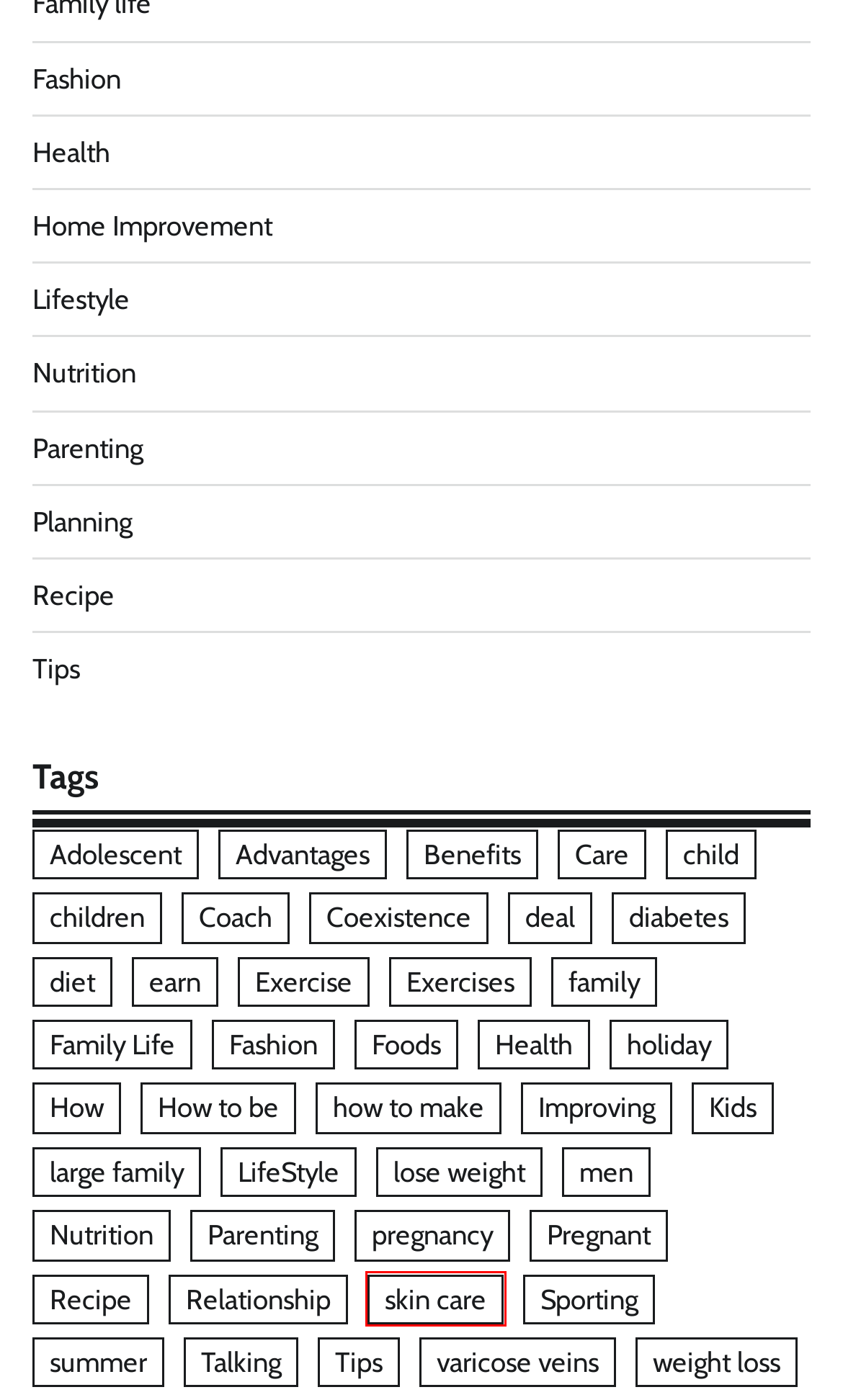Examine the screenshot of the webpage, which includes a red bounding box around an element. Choose the best matching webpage description for the page that will be displayed after clicking the element inside the red bounding box. Here are the candidates:
A. Exercises Archives - Carolinejoy Blog
B. varicose veins Archives - Carolinejoy Blog
C. Parenting Archives - Carolinejoy Blog
D. Planning Archives - Carolinejoy Blog
E. How to be Archives - Carolinejoy Blog
F. Kids Archives - Carolinejoy Blog
G. skin care Archives - Carolinejoy Blog
H. family Archives - Carolinejoy Blog

G